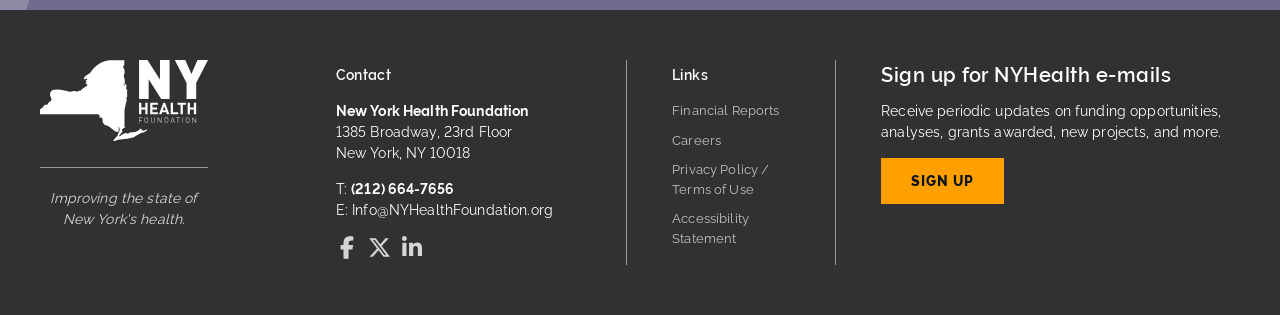Please determine the bounding box coordinates of the element's region to click in order to carry out the following instruction: "Go to Facebook". The coordinates should be four float numbers between 0 and 1, i.e., [left, top, right, bottom].

[0.262, 0.749, 0.28, 0.822]